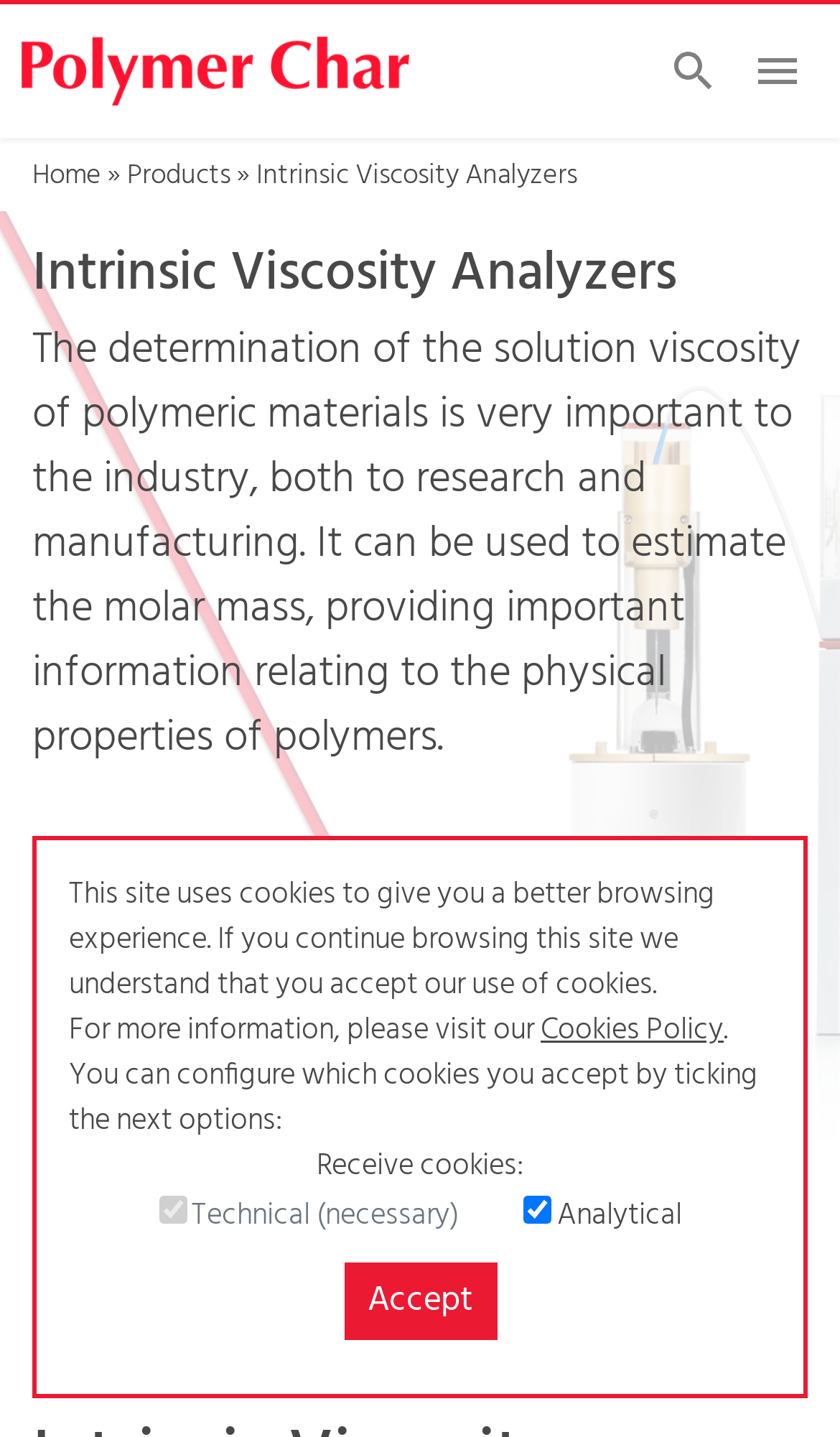Give a short answer using one word or phrase for the question:
What is the purpose of intrinsic viscosity analyzers?

Estimate molar mass